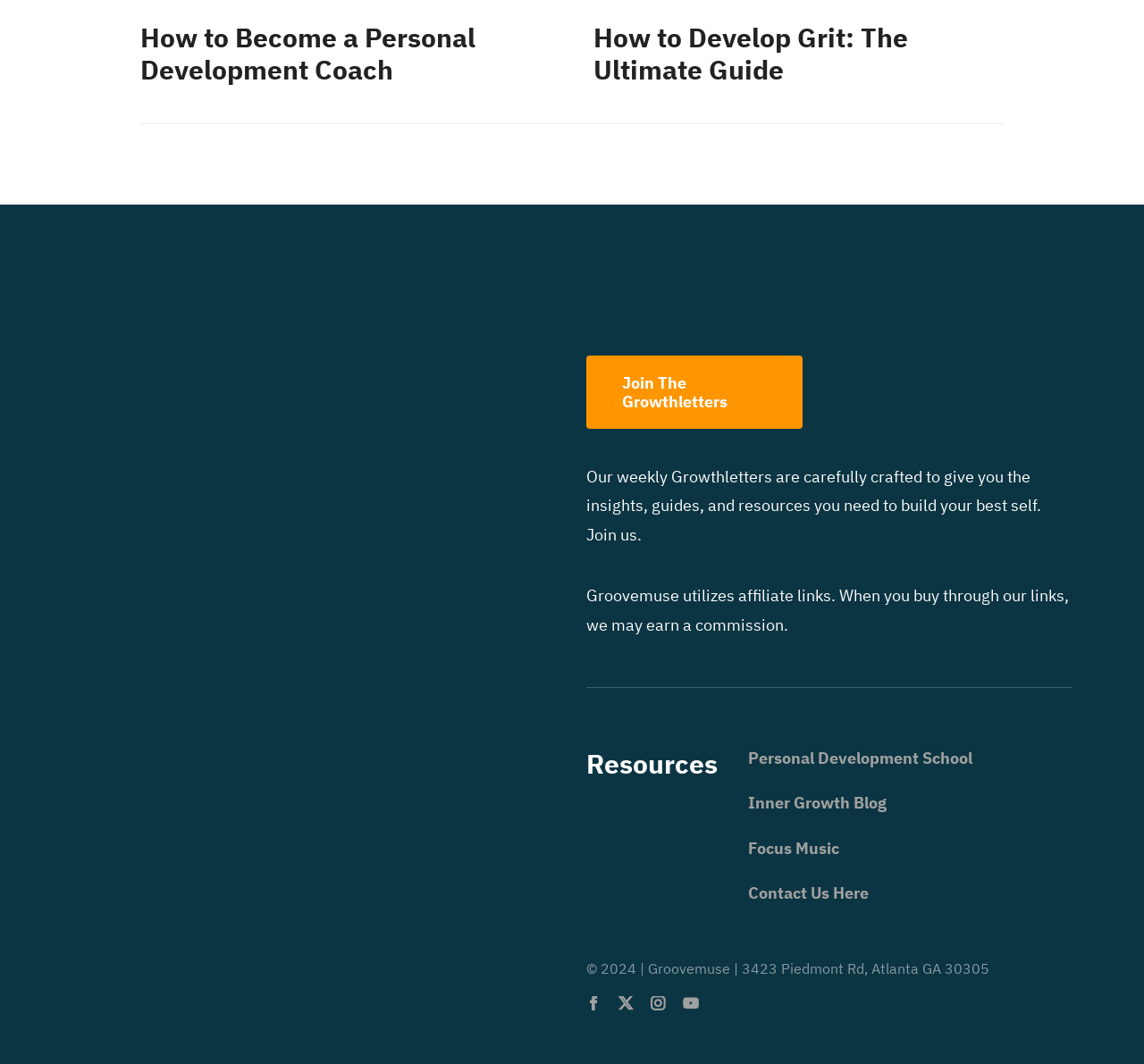What is the address of Groovemuse?
Make sure to answer the question with a detailed and comprehensive explanation.

The address is mentioned in the StaticText element at the bottom of the webpage, which also includes the copyright information.